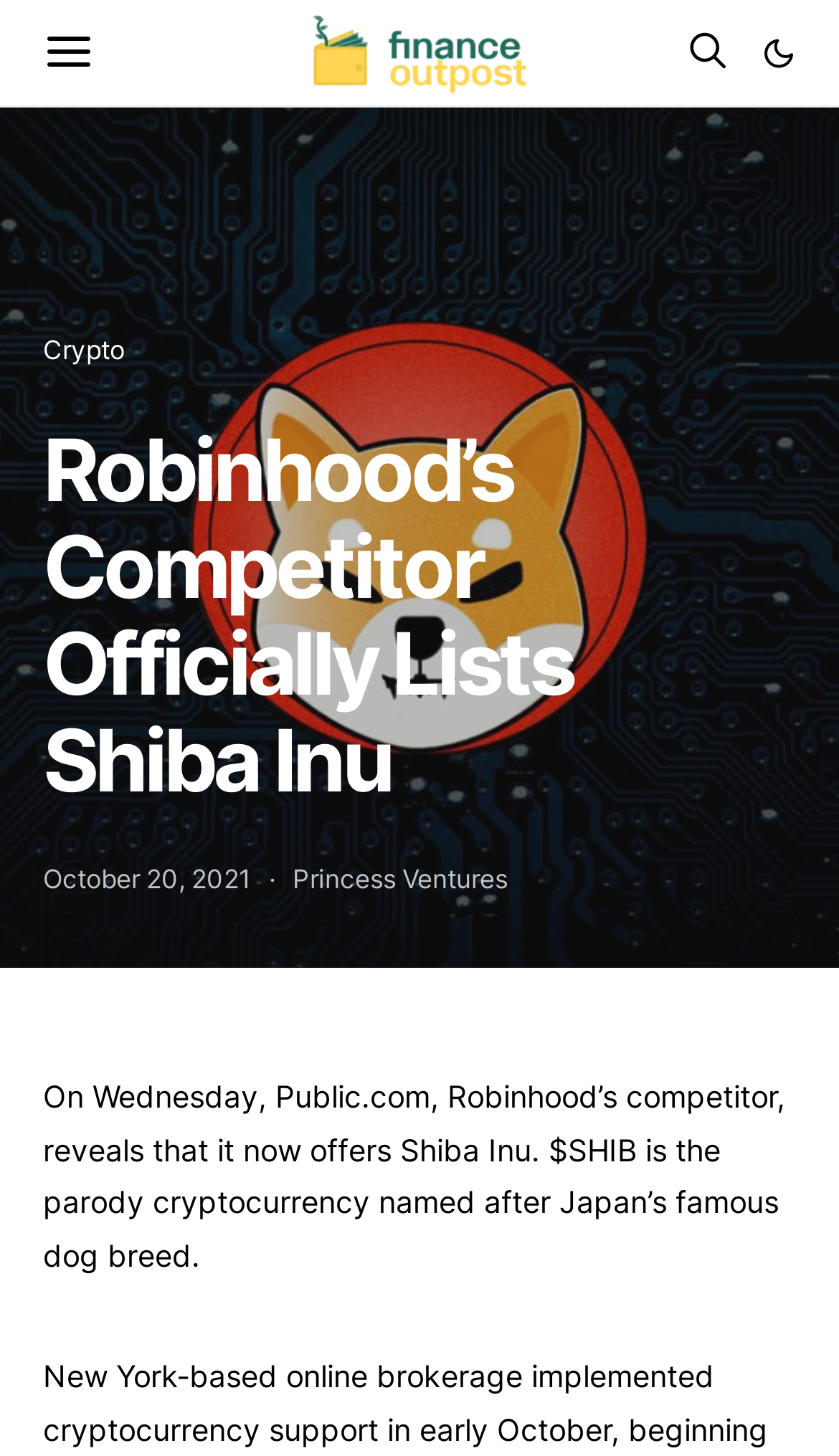Determine the bounding box coordinates for the UI element with the following description: "alt="OIT Service Center"". The coordinates should be four float numbers between 0 and 1, represented as [left, top, right, bottom].

None